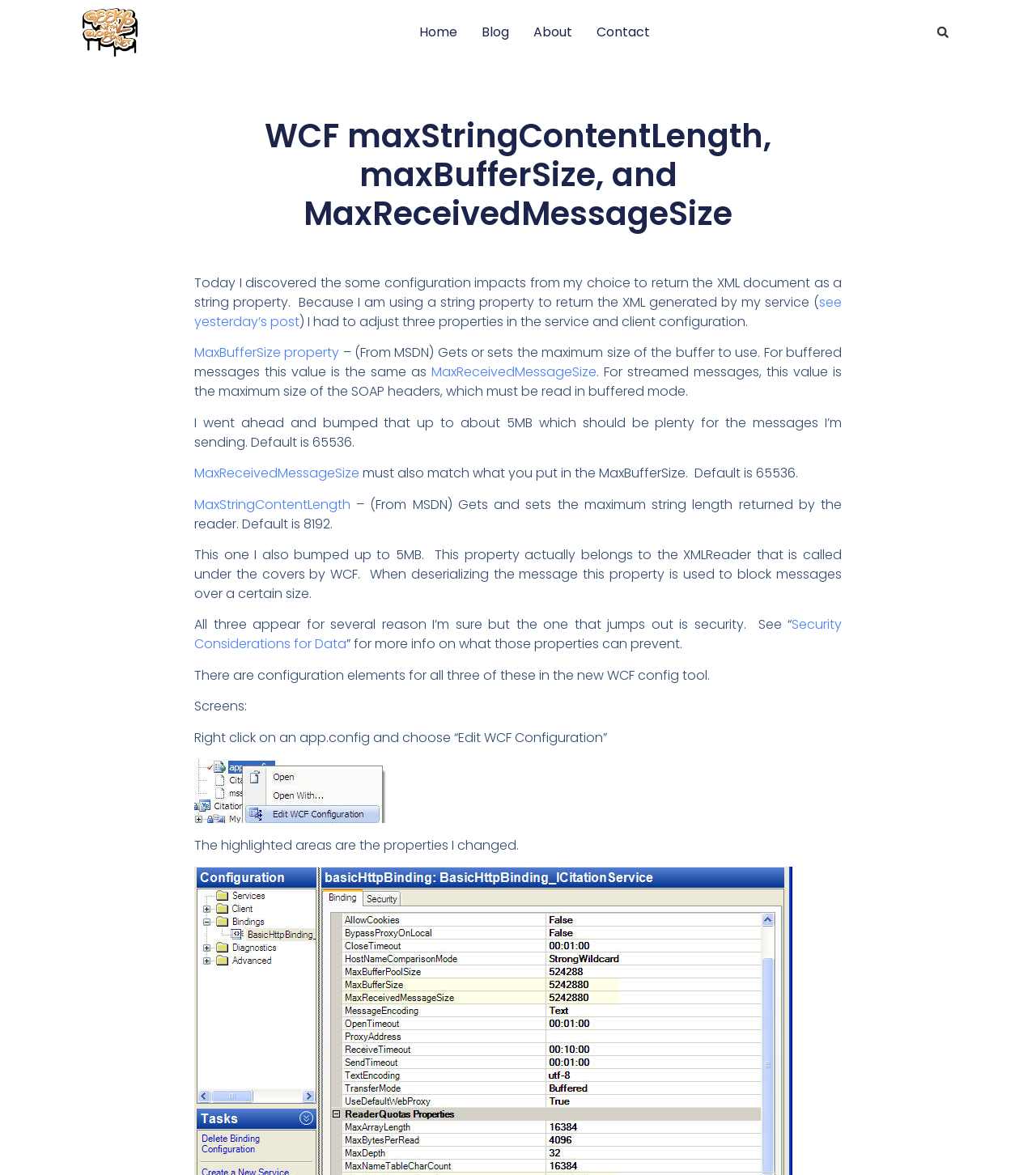Please answer the following question using a single word or phrase: 
What is the default value of MaxReceivedMessageSize?

65536